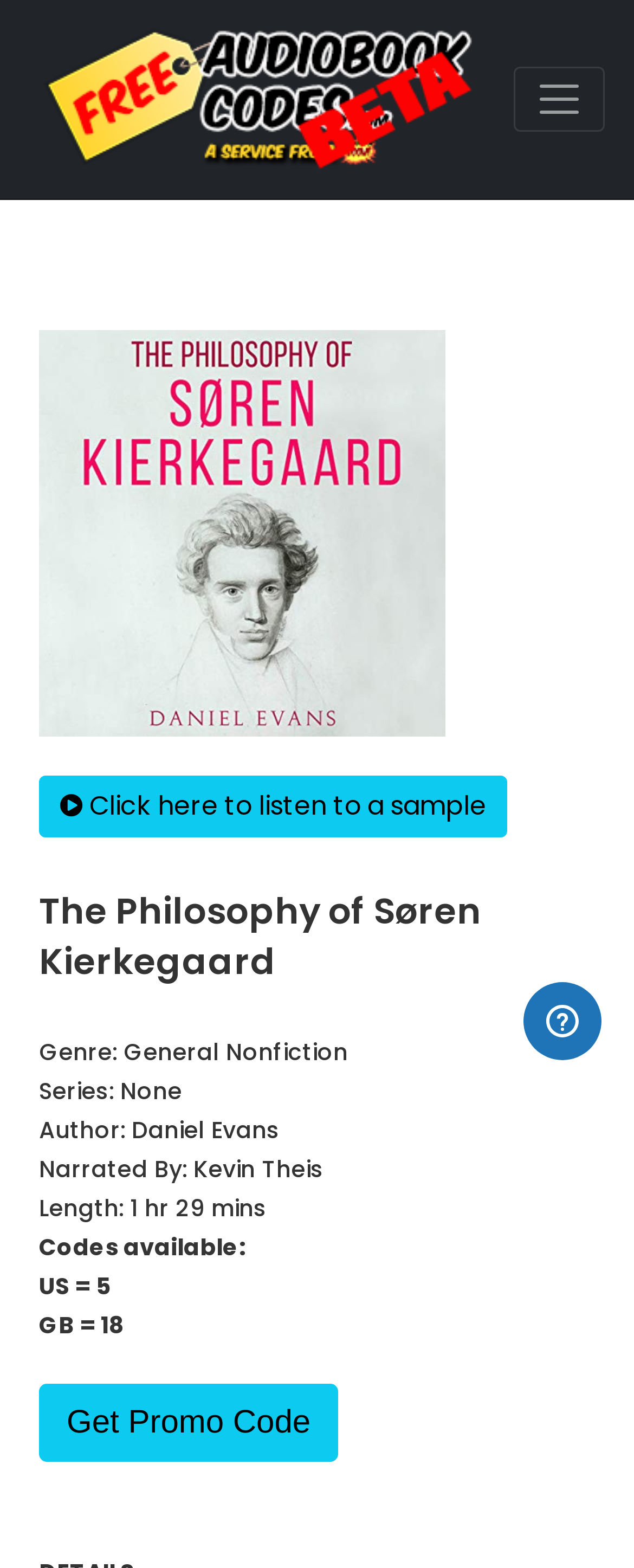Indicate the bounding box coordinates of the element that needs to be clicked to satisfy the following instruction: "Listen to a sample". The coordinates should be four float numbers between 0 and 1, i.e., [left, top, right, bottom].

[0.062, 0.495, 0.8, 0.534]